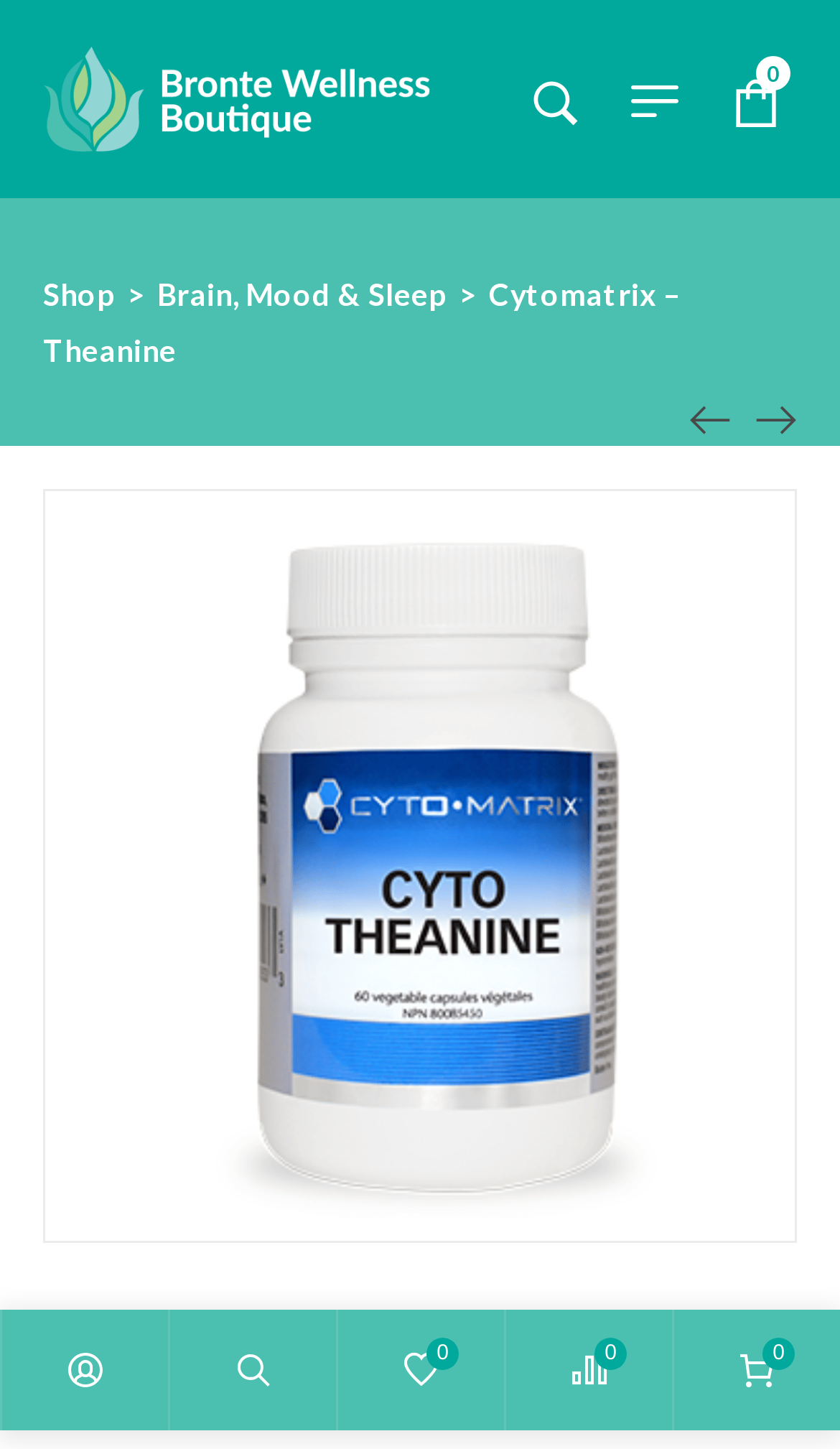Please indicate the bounding box coordinates of the element's region to be clicked to achieve the instruction: "View shopping categories". Provide the coordinates as four float numbers between 0 and 1, i.e., [left, top, right, bottom].

[0.051, 0.191, 0.136, 0.216]